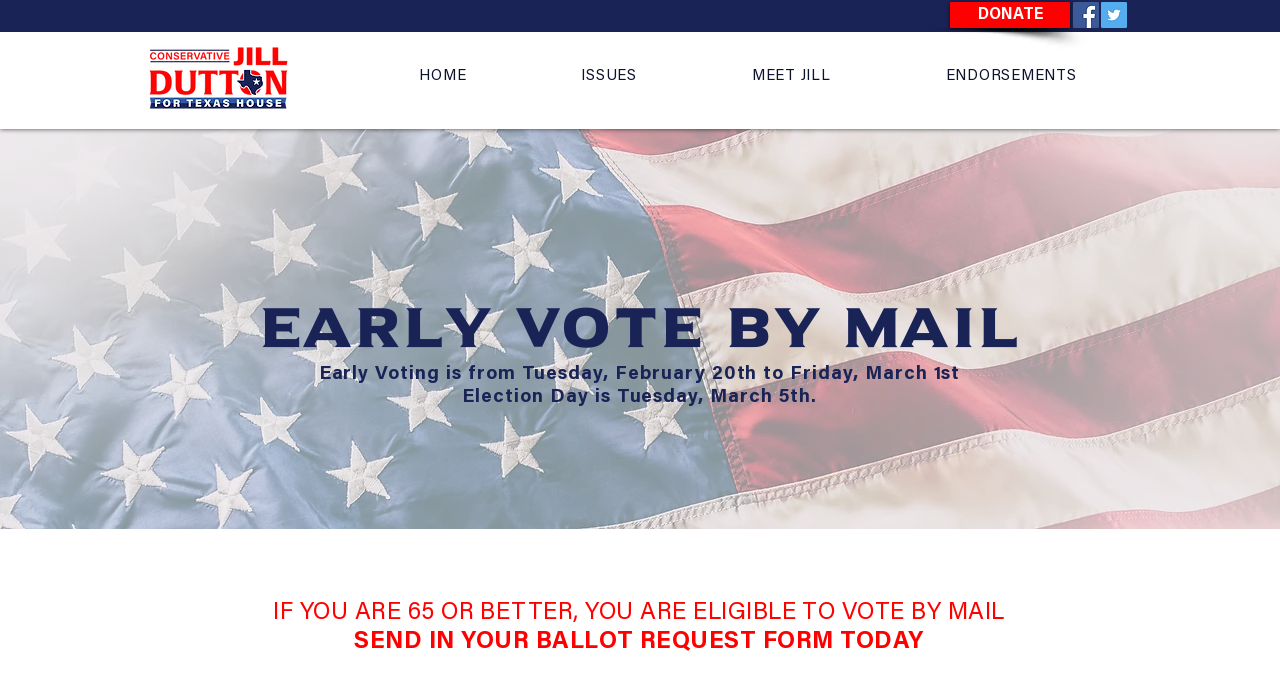What social media platforms are linked on this webpage?
With the help of the image, please provide a detailed response to the question.

The social media links are located in the top-right corner of the webpage, within the 'Social Bar' section. The links are represented by their respective icons, indicating that users can click on them to access the webpage's social media profiles.